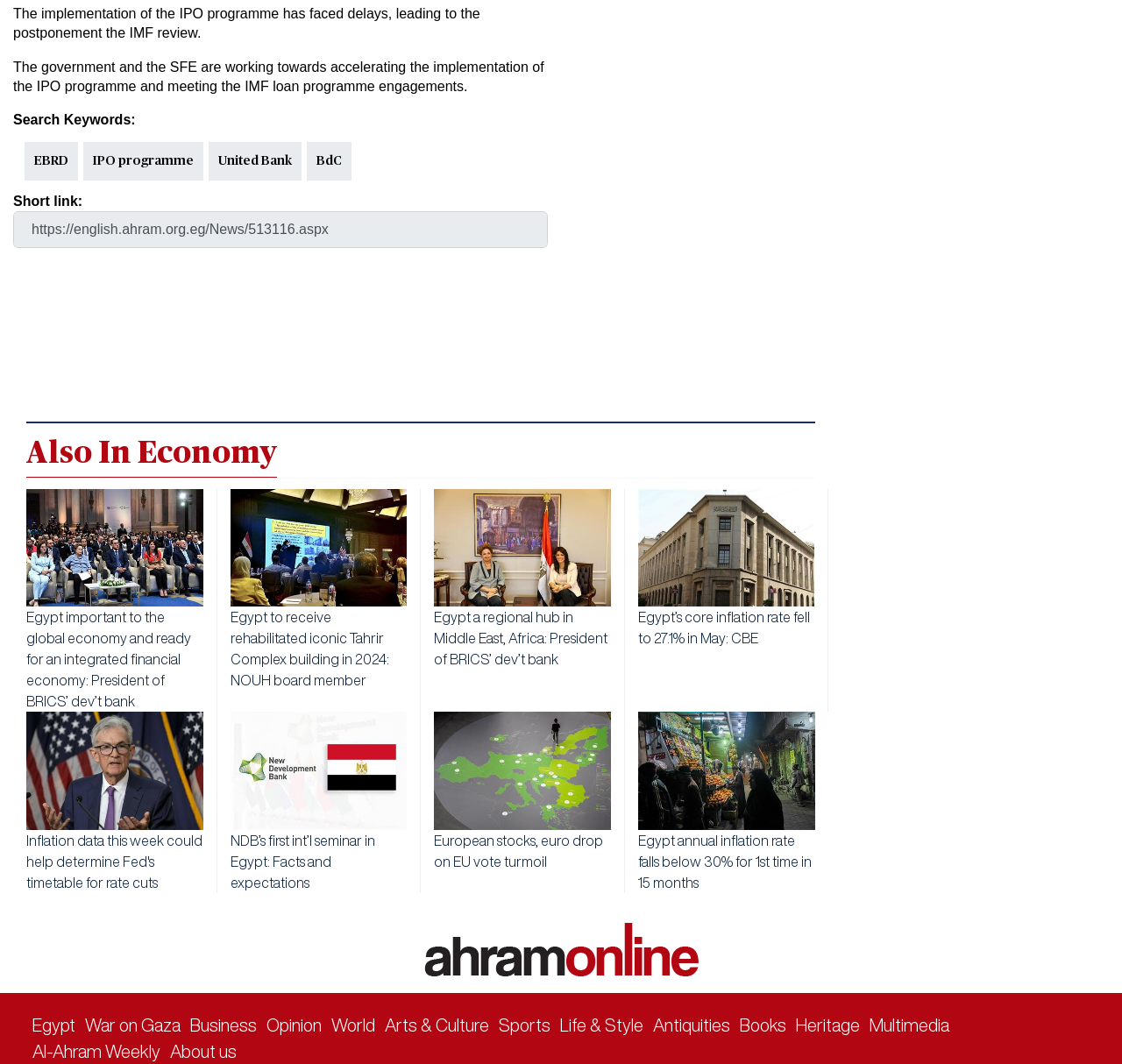Pinpoint the bounding box coordinates of the clickable element to carry out the following instruction: "Follow link to IPO programme."

[0.077, 0.136, 0.179, 0.167]